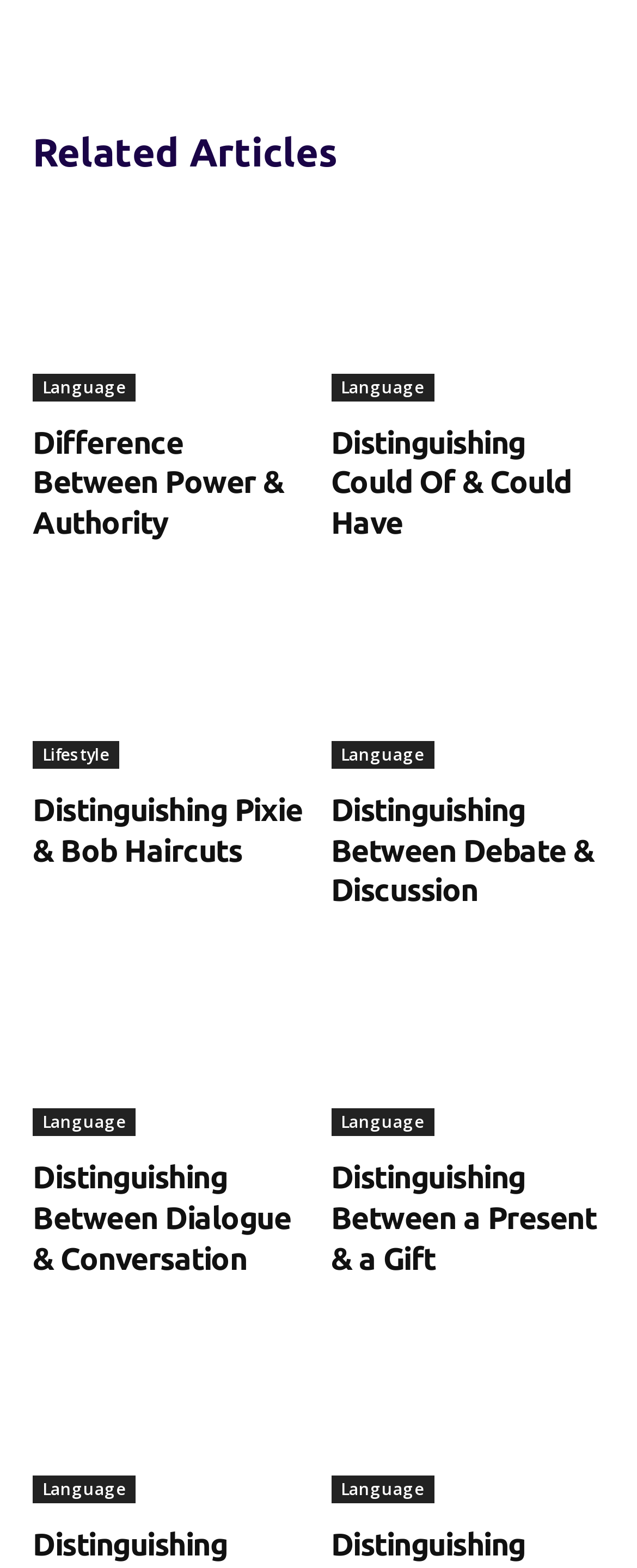How many articles are there in total?
Please answer the question with a single word or phrase, referencing the image.

8